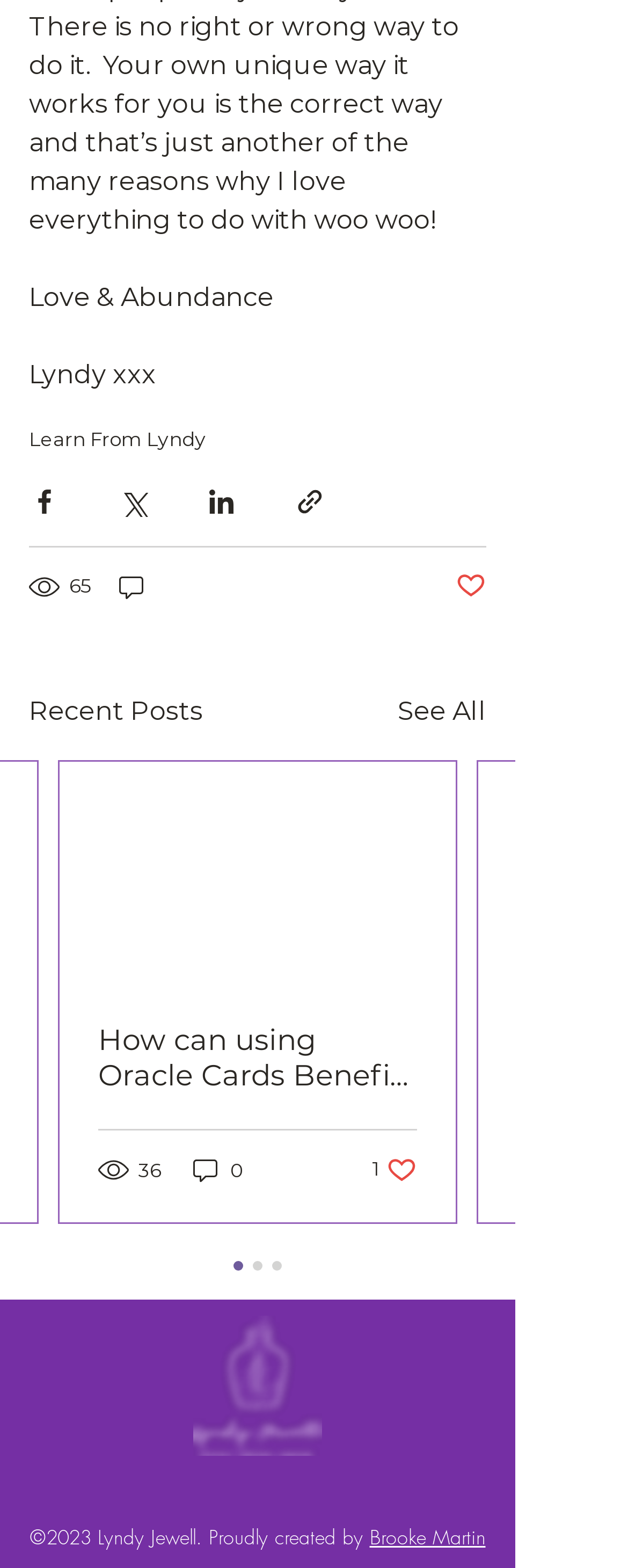Please answer the following question using a single word or phrase: 
How many social media platforms are listed?

4